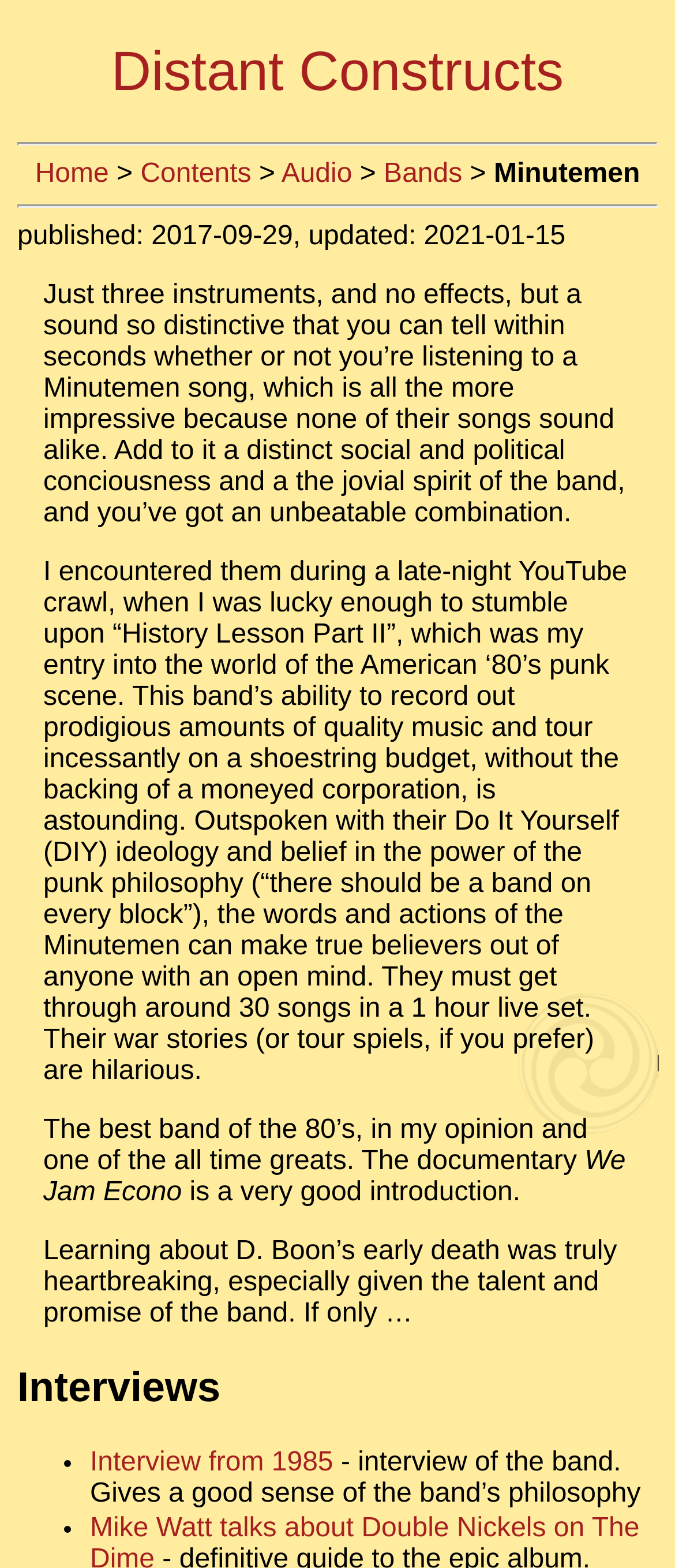Refer to the screenshot and answer the following question in detail:
How many songs do the Minutemen play in a 1-hour live set?

According to the webpage, the Minutemen 'must get through around 30 songs in a 1 hour live set', which is mentioned in the second paragraph of the webpage.